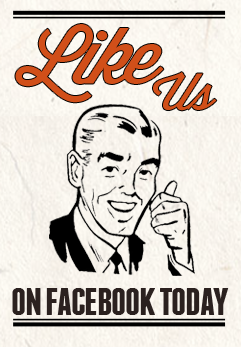Where is the call-to-action directing the user to engage?
Answer the question in as much detail as possible.

The phrase 'ON FACEBOOK TODAY' is presented in a strong, contrasting font below the man in the illustration, making the call-to-action clear and urgent, directing the user to engage on Facebook.